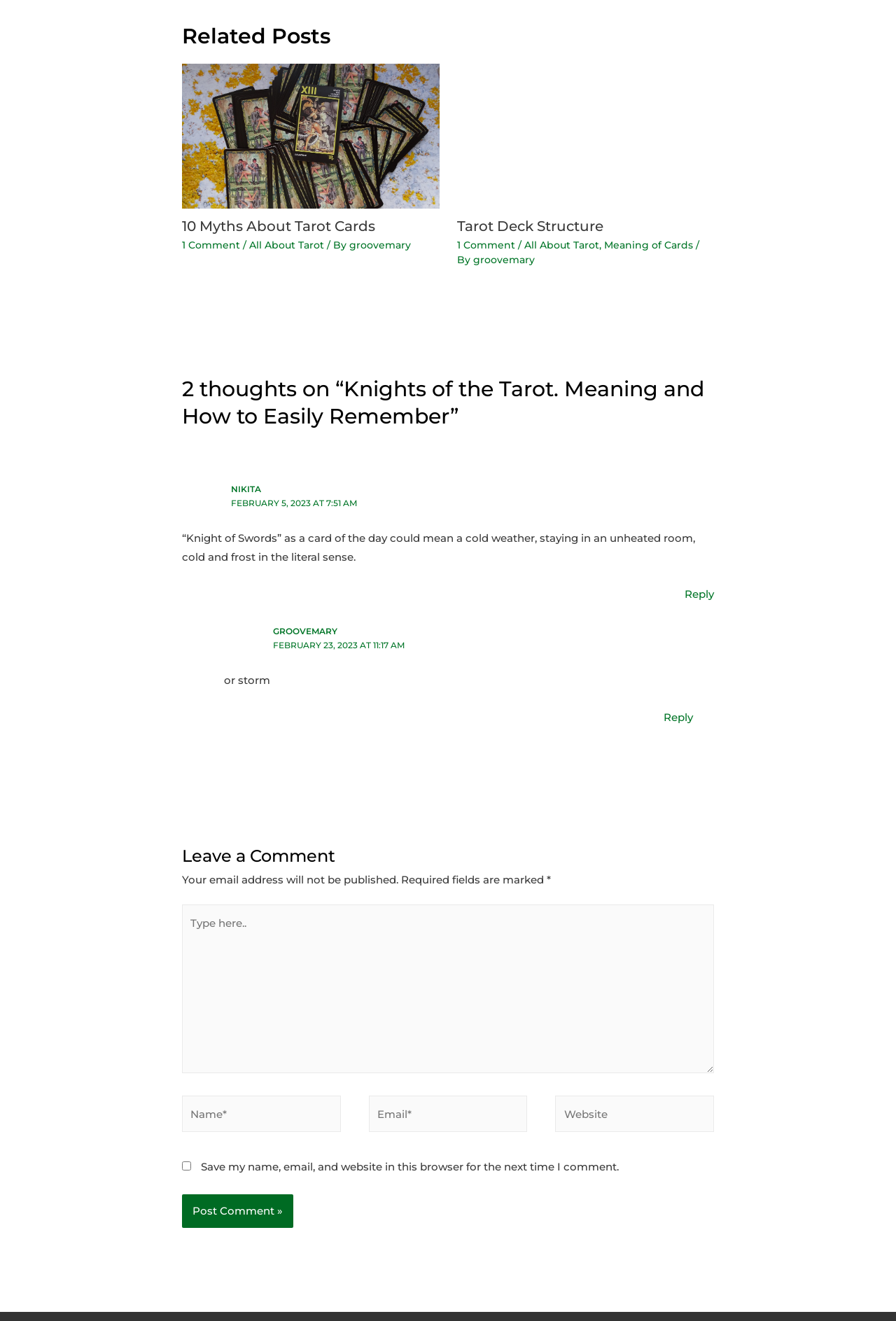What is the purpose of the textbox labeled 'Name*'?
Answer the question with a detailed and thorough explanation.

The textbox labeled 'Name*' is a required field in the comment form, which is used to input the commenter's name, and it is located below the 'Leave a Comment' heading.